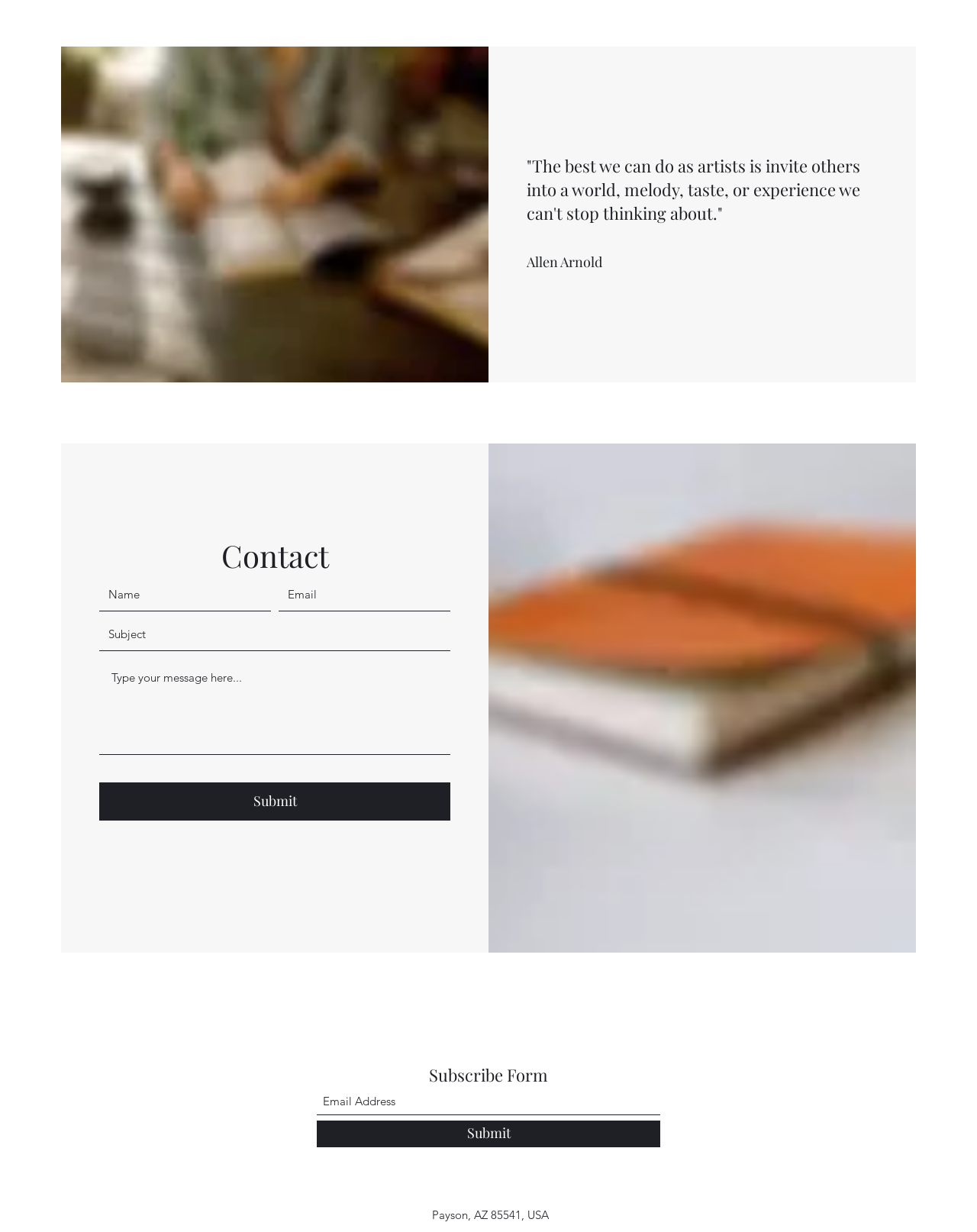Identify the bounding box of the UI element described as follows: "aria-label="Email" name="email" placeholder="Email"". Provide the coordinates as four float numbers in the range of 0 to 1 [left, top, right, bottom].

[0.285, 0.47, 0.461, 0.496]